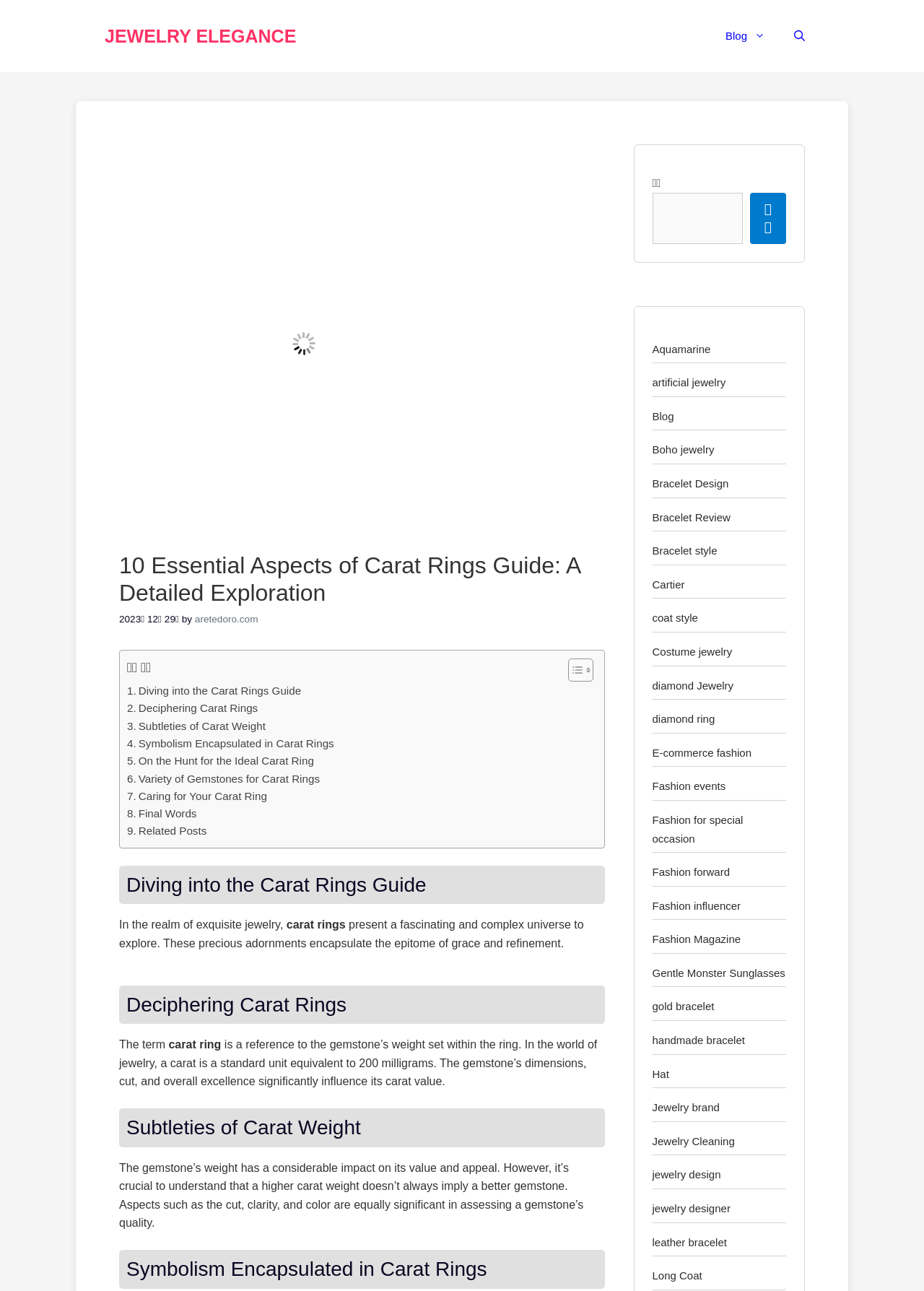Please locate the bounding box coordinates of the region I need to click to follow this instruction: "Click on the 'JEWELRY ELEGANCE' link".

[0.113, 0.02, 0.321, 0.036]